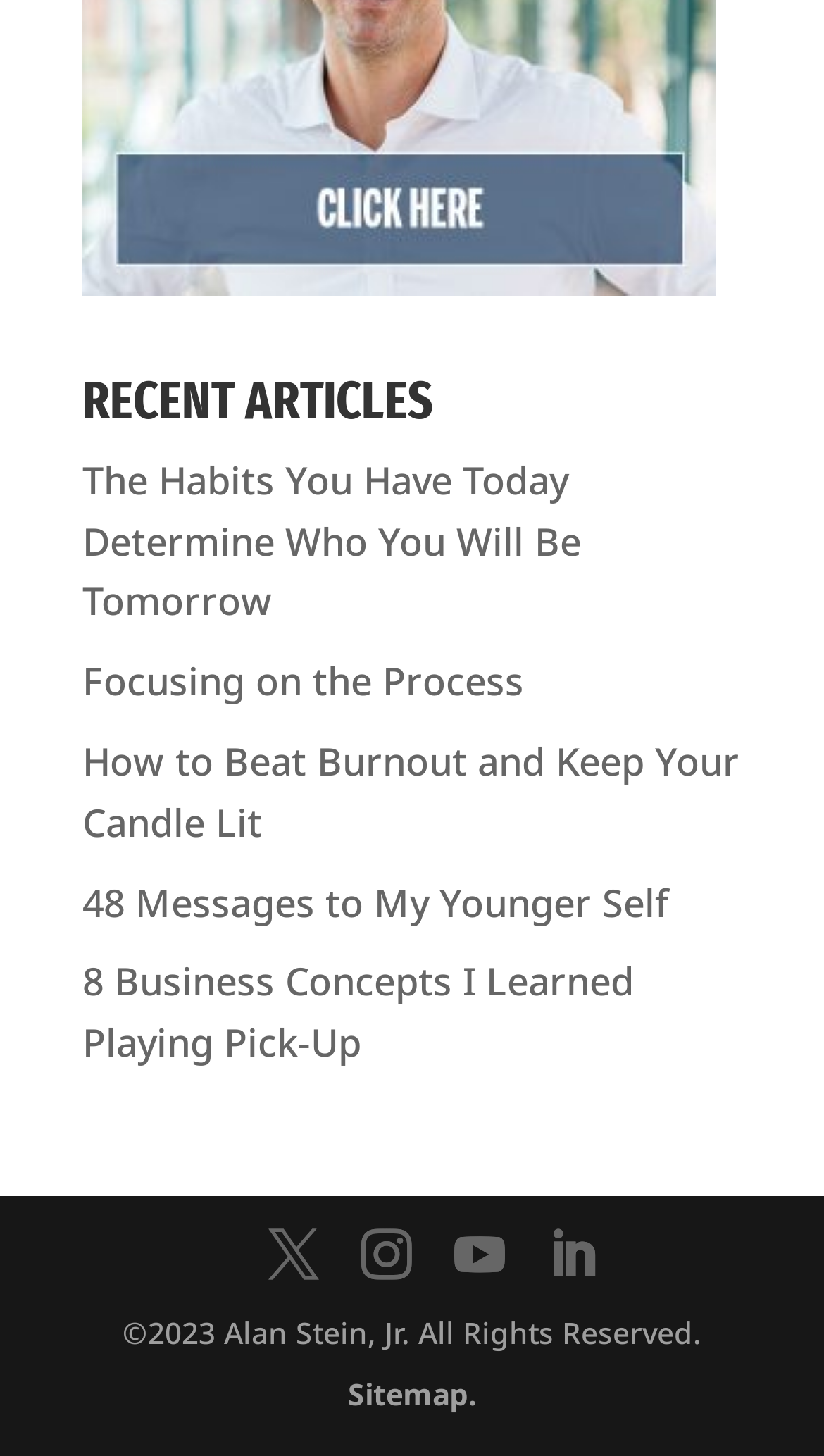Use a single word or phrase to answer the following:
What is the title of the first article?

The Habits You Have Today Determine Who You Will Be Tomorrow